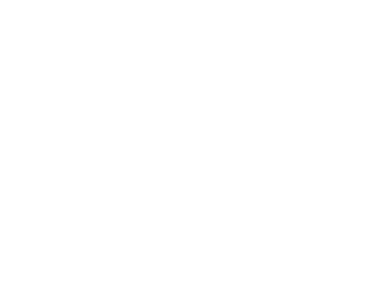Answer briefly with one word or phrase:
Who will lead the discussions at the event?

Industry leaders